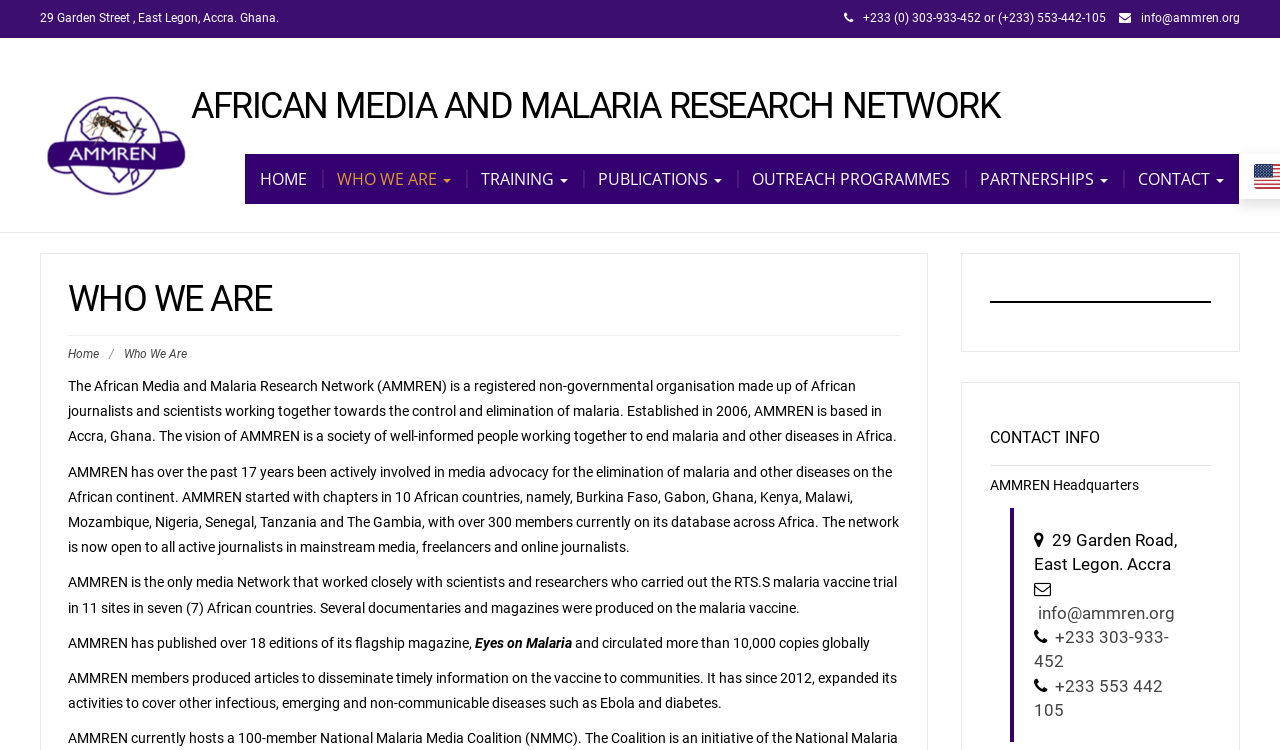Locate the UI element described as follows: "Who We Are". Return the bounding box coordinates as four float numbers between 0 and 1 in the order [left, top, right, bottom].

[0.252, 0.206, 0.364, 0.272]